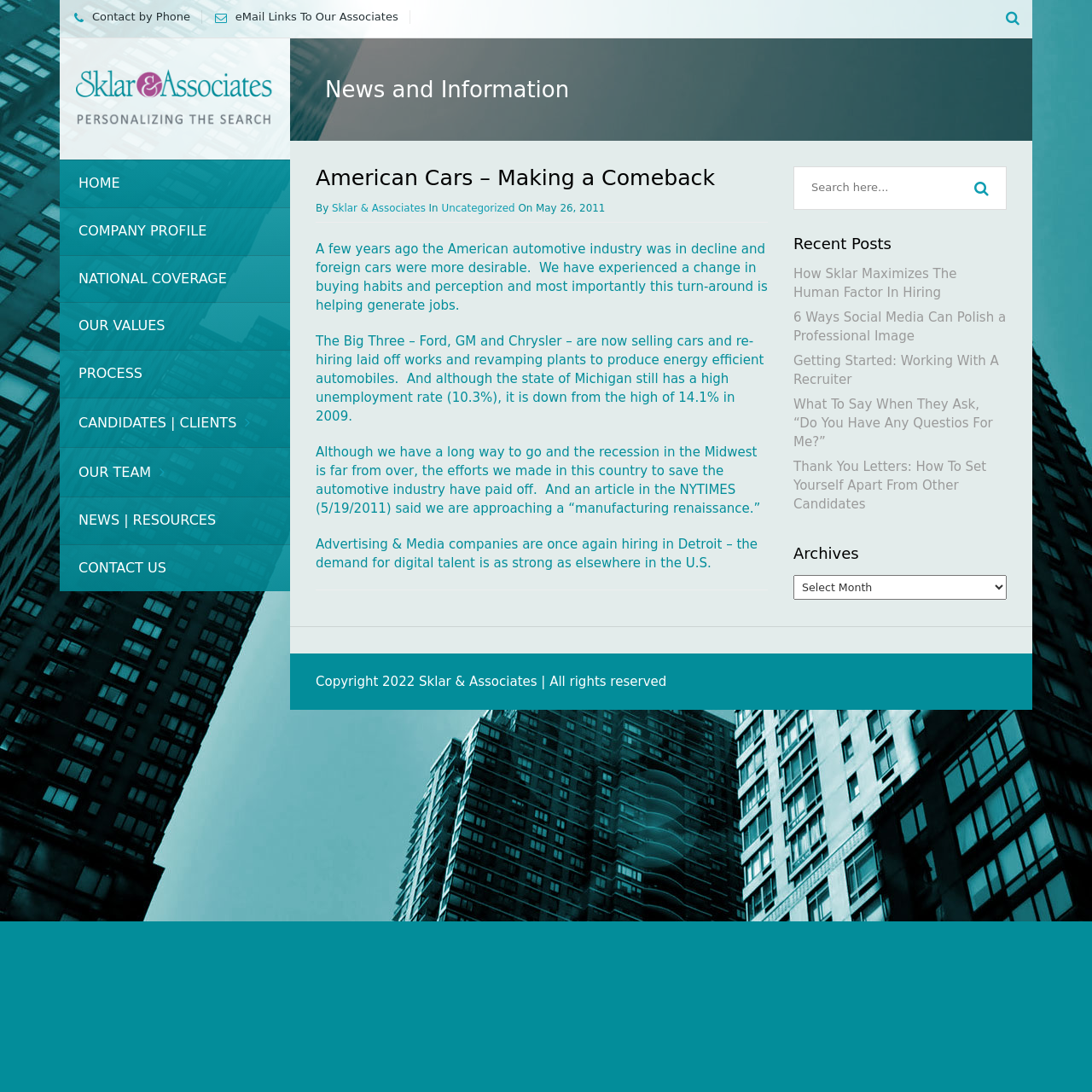Could you highlight the region that needs to be clicked to execute the instruction: "Contact by Phone"?

[0.06, 0.009, 0.174, 0.021]